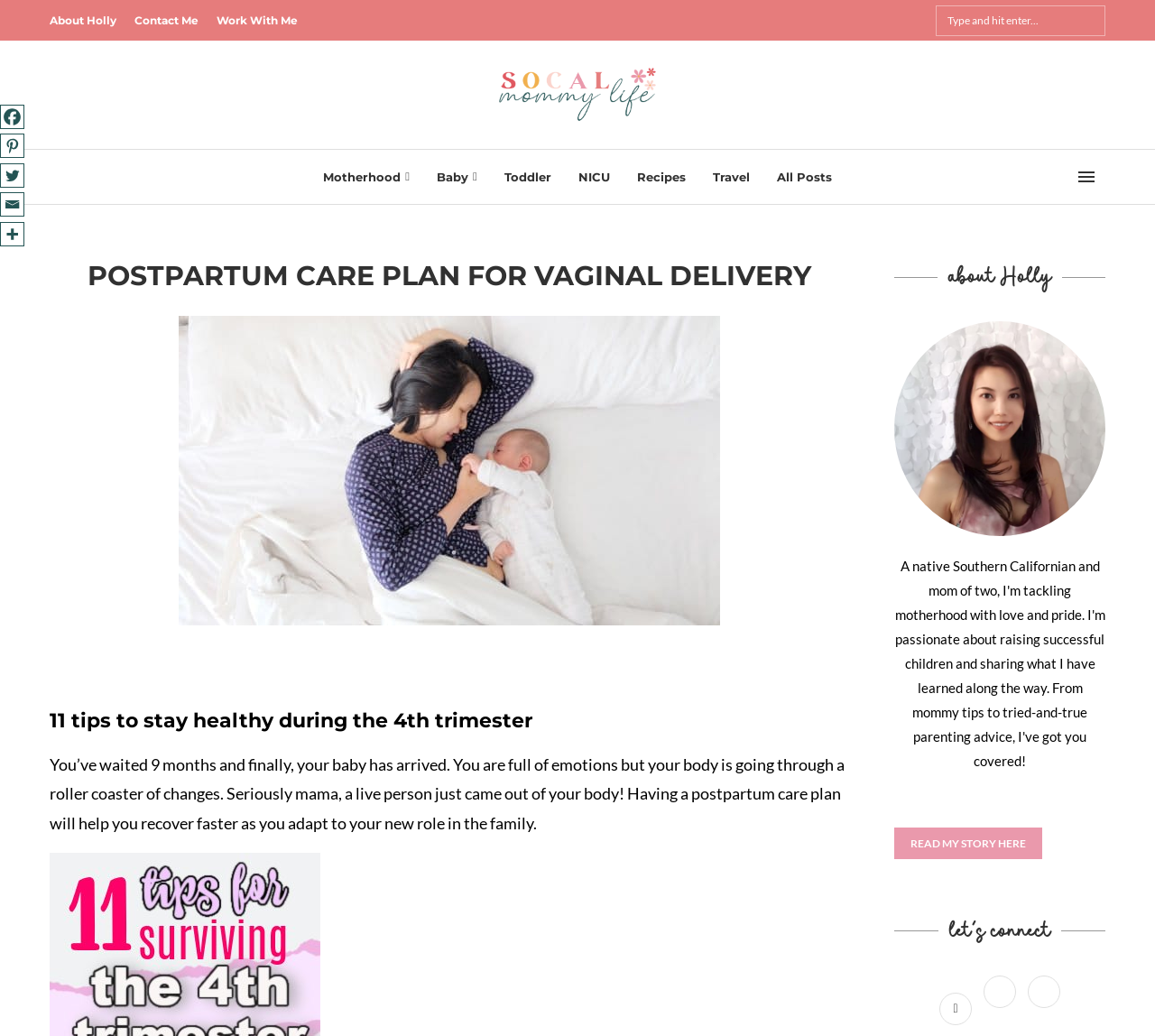Identify the headline of the webpage and generate its text content.

POSTPARTUM CARE PLAN FOR VAGINAL DELIVERY